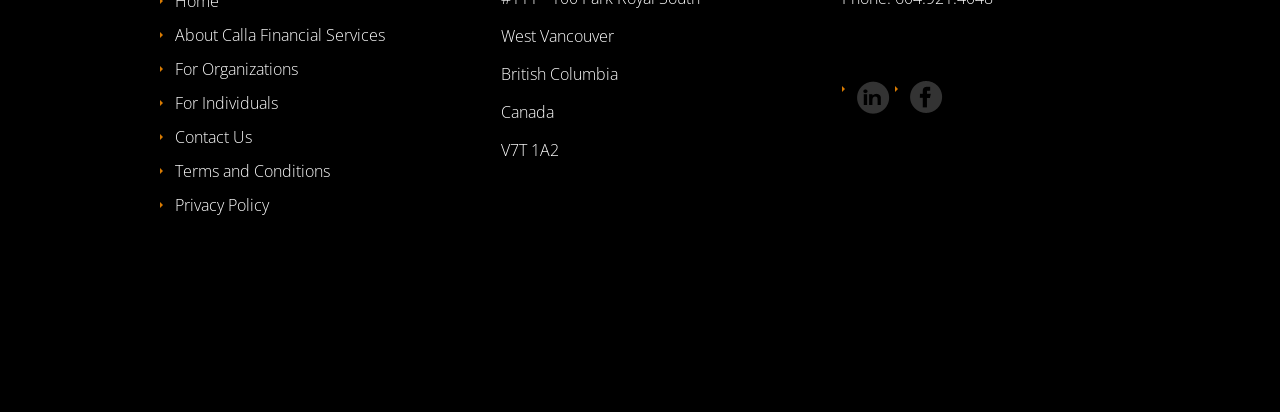Utilize the details in the image to give a detailed response to the question: What is the purpose of the 'For Organizations' link?

I inferred the purpose of the link by its label. The link is likely intended to provide information or services specifically for organizations, as opposed to individuals.